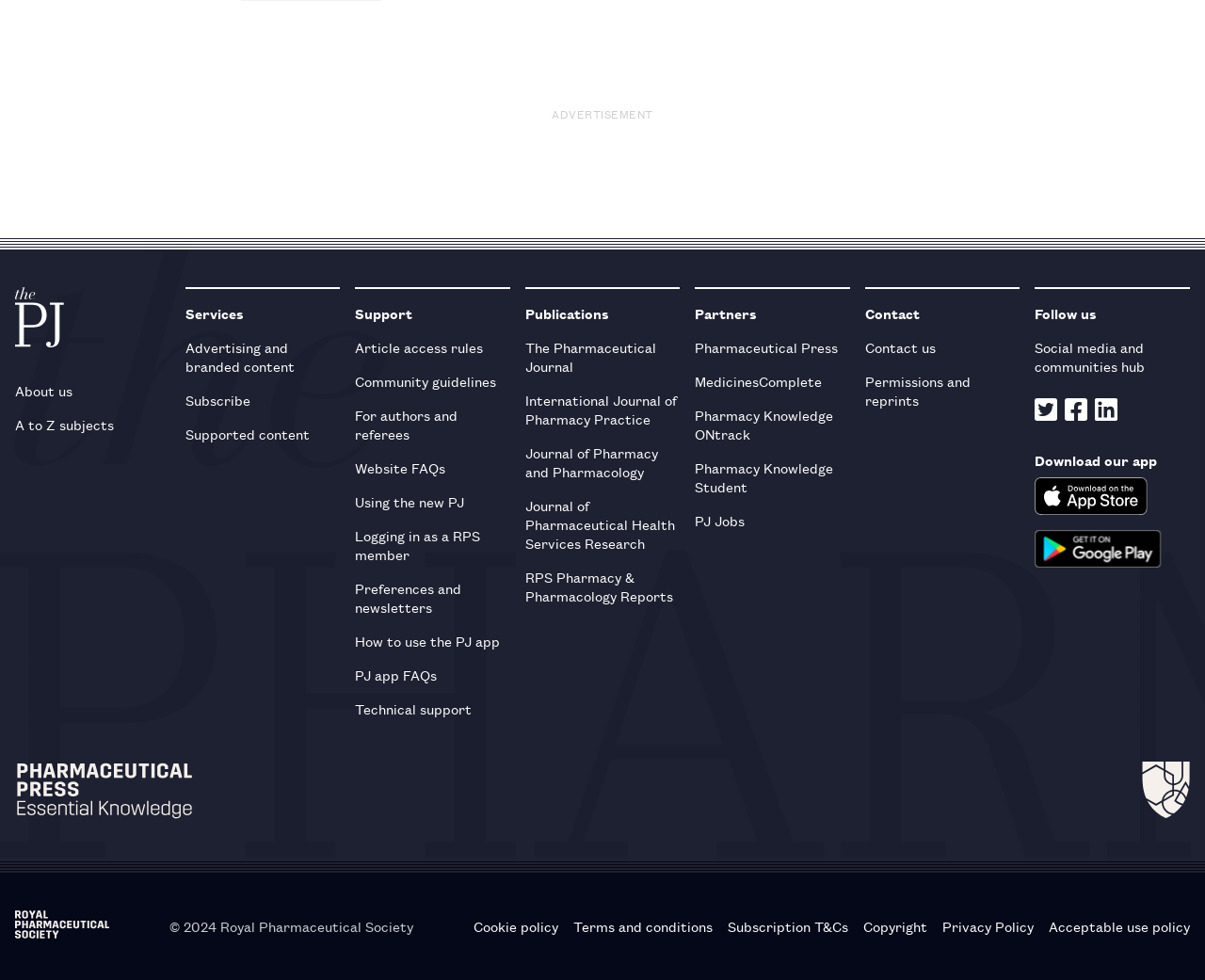Identify the bounding box coordinates for the region of the element that should be clicked to carry out the instruction: "Follow us on Twitter". The bounding box coordinates should be four float numbers between 0 and 1, i.e., [left, top, right, bottom].

[0.859, 0.406, 0.878, 0.433]